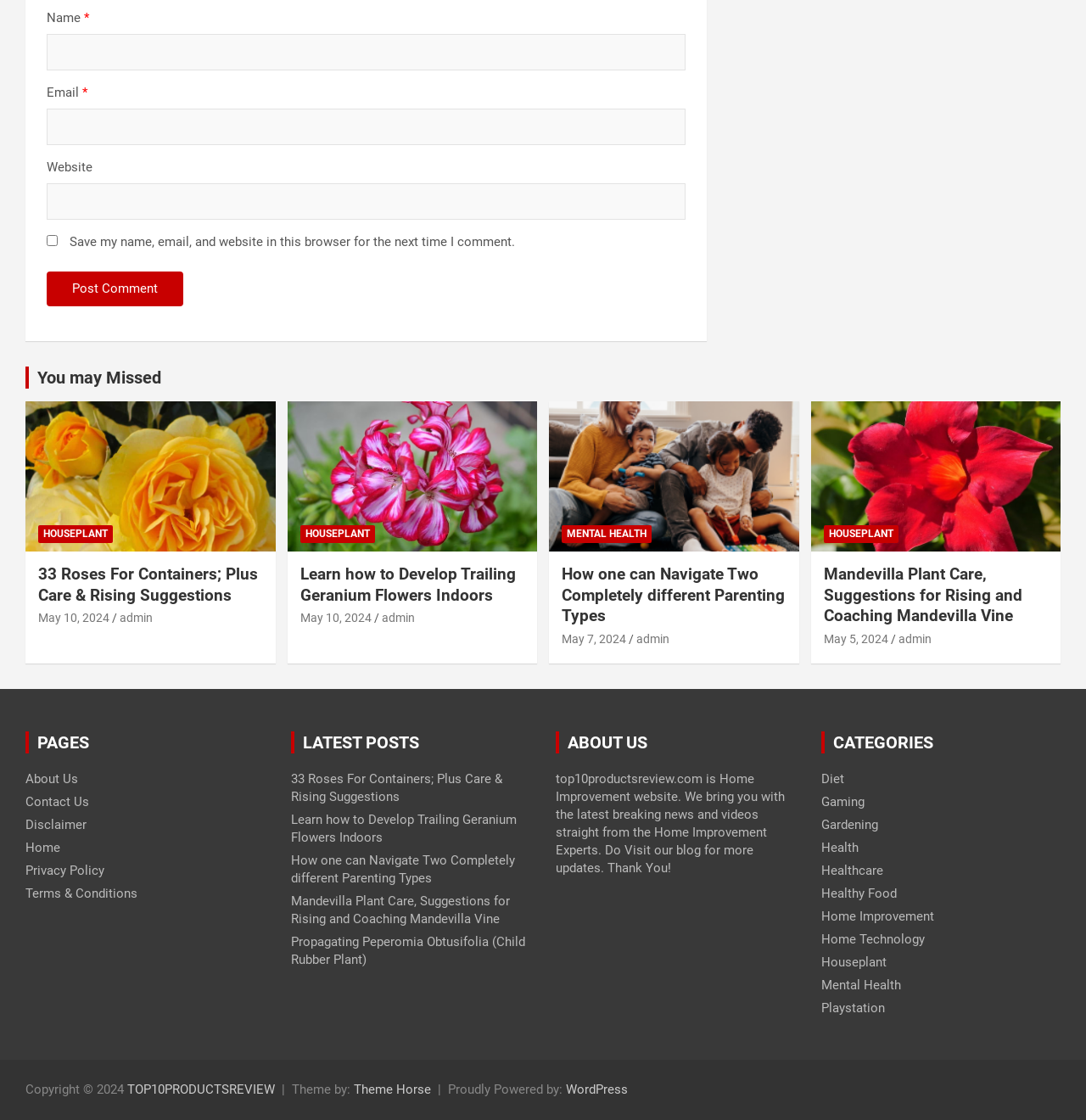Please identify the bounding box coordinates of where to click in order to follow the instruction: "Visit the 'Apalachicola' page".

None